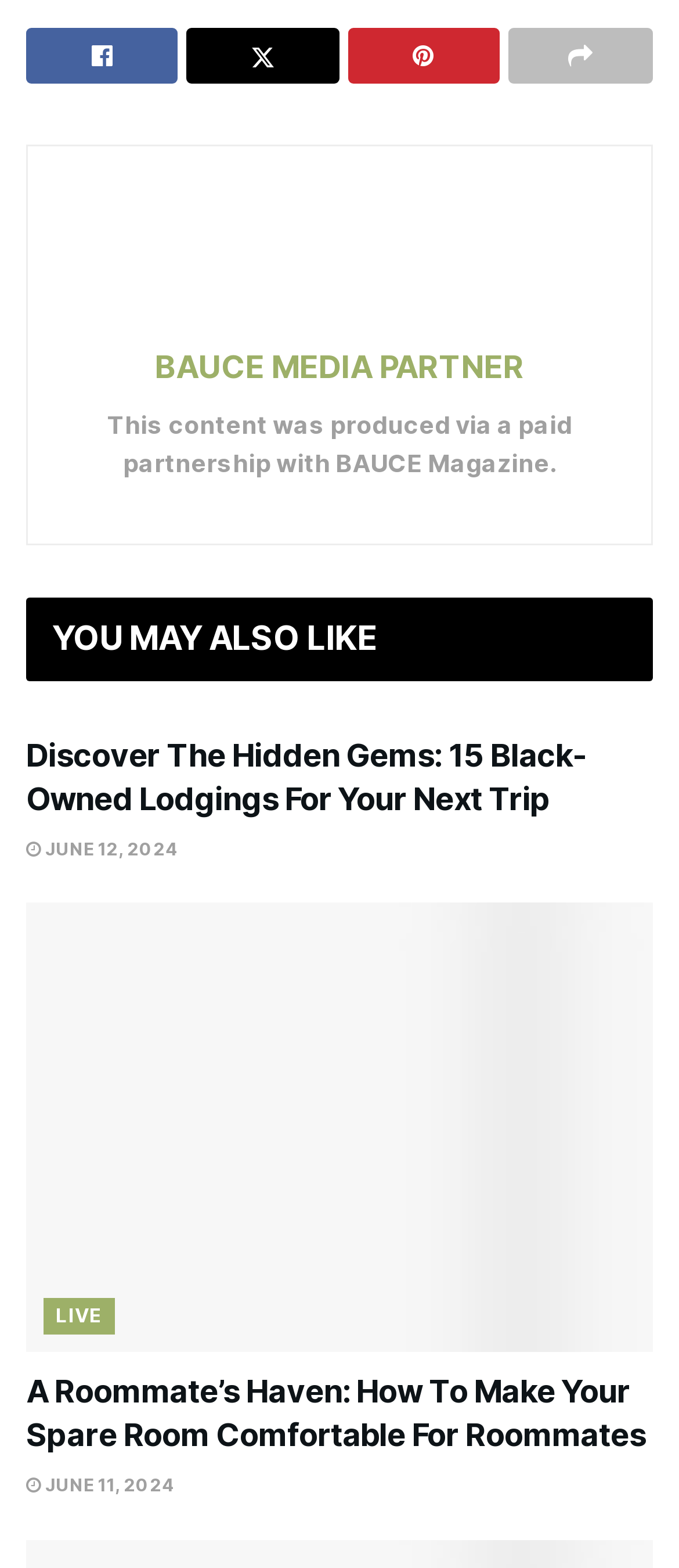Locate the bounding box of the user interface element based on this description: "BAUCE MEDIA PARTNER".

[0.228, 0.222, 0.772, 0.245]